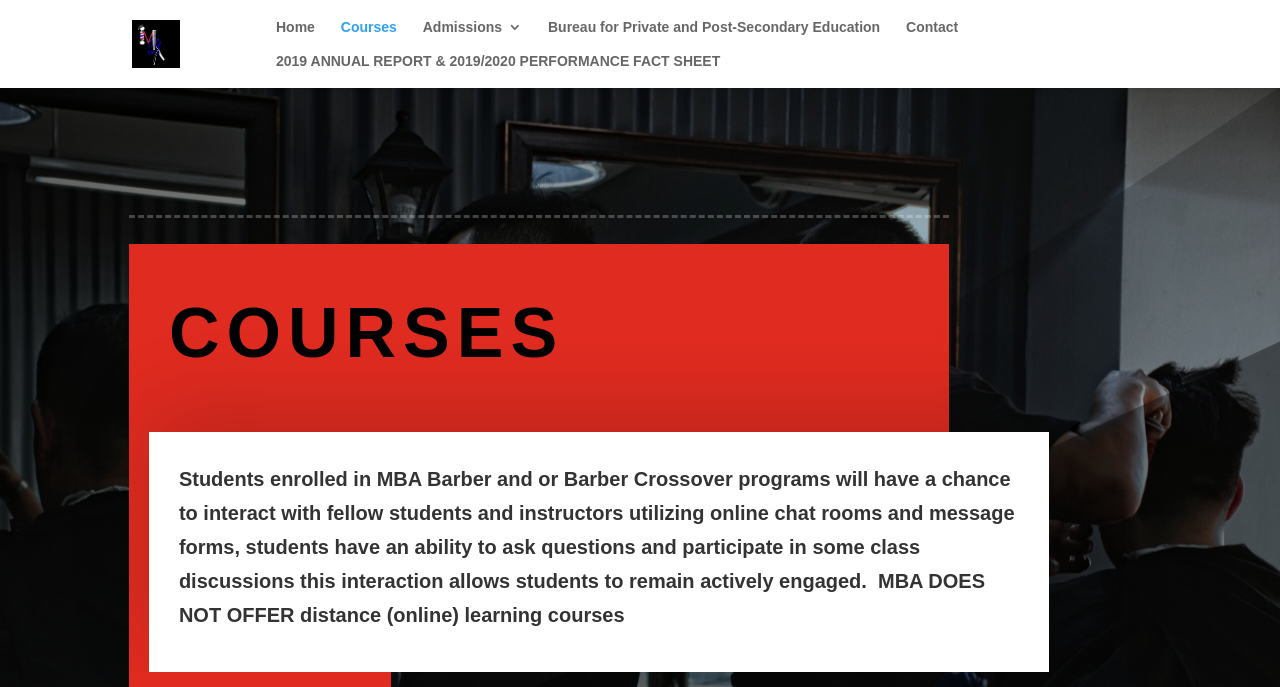Does the academy offer online learning courses?
Give a one-word or short phrase answer based on the image.

No